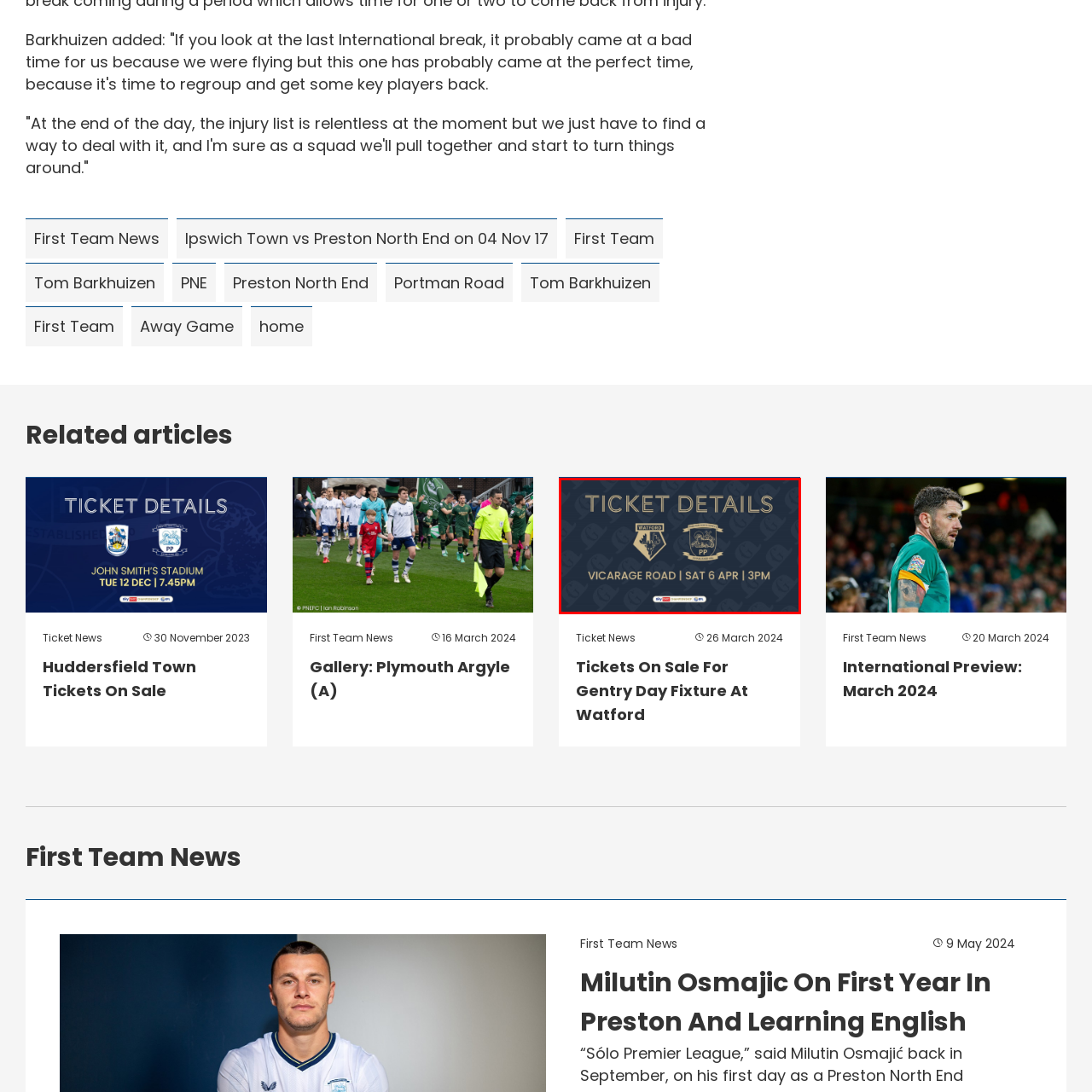Examine the image within the red boundary and respond with a single word or phrase to the question:
What is the scheduled time for the match?

3PM